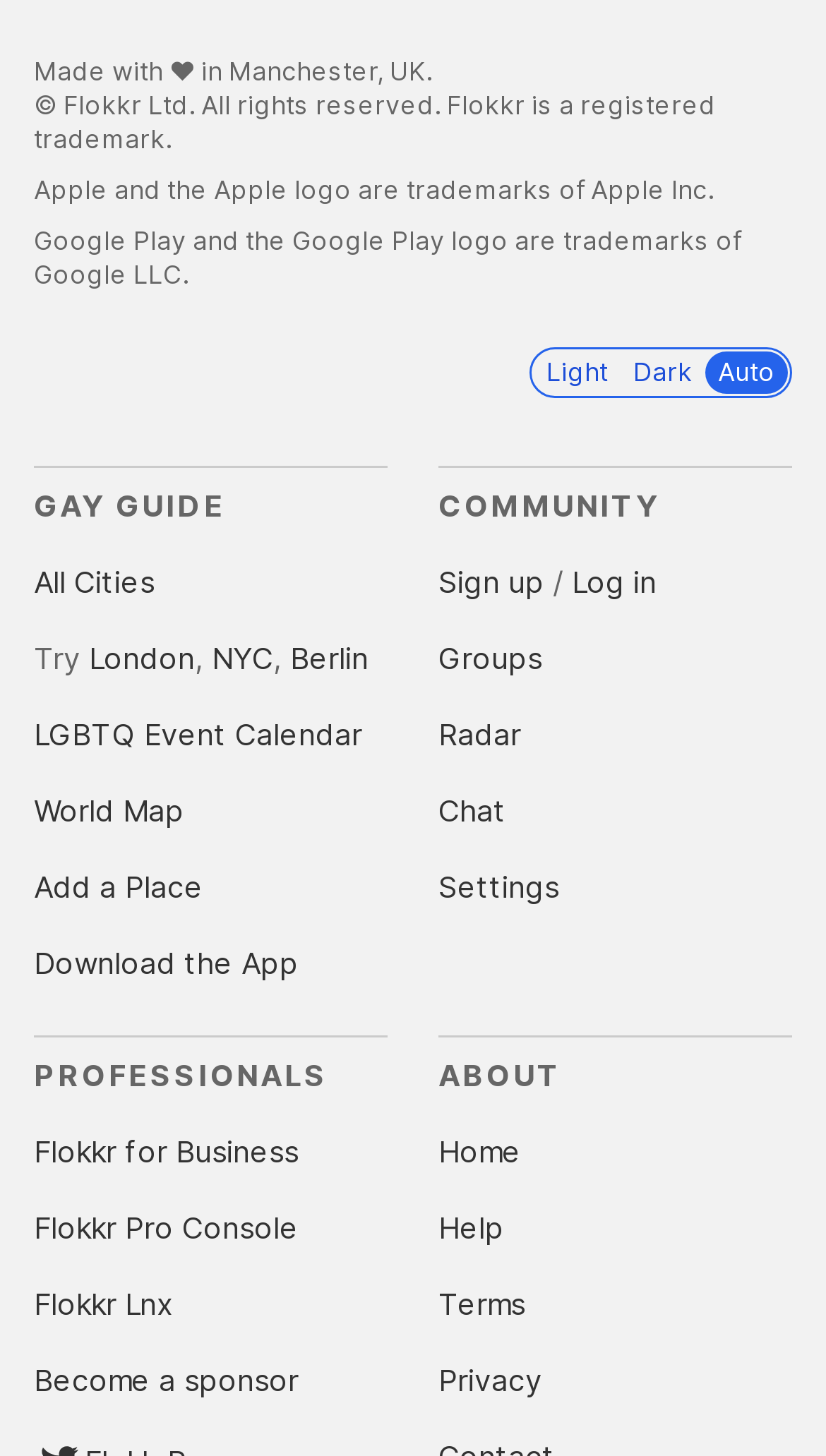Using the provided description: "Privacy", find the bounding box coordinates of the corresponding UI element. The output should be four float numbers between 0 and 1, in the format [left, top, right, bottom].

[0.531, 0.935, 0.656, 0.96]